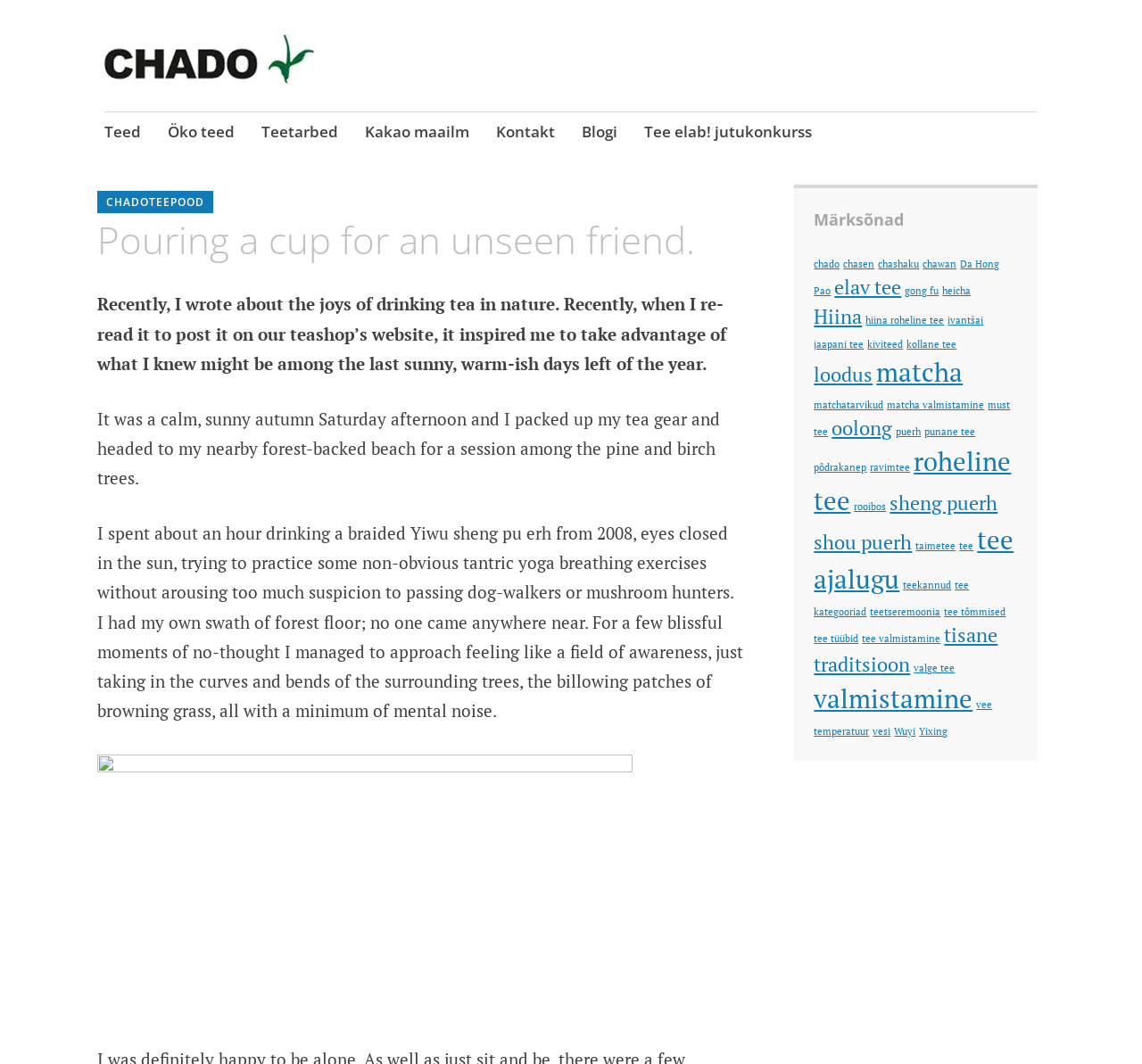Determine the bounding box coordinates for the clickable element to execute this instruction: "Get in touch". Provide the coordinates as four float numbers between 0 and 1, i.e., [left, top, right, bottom].

None